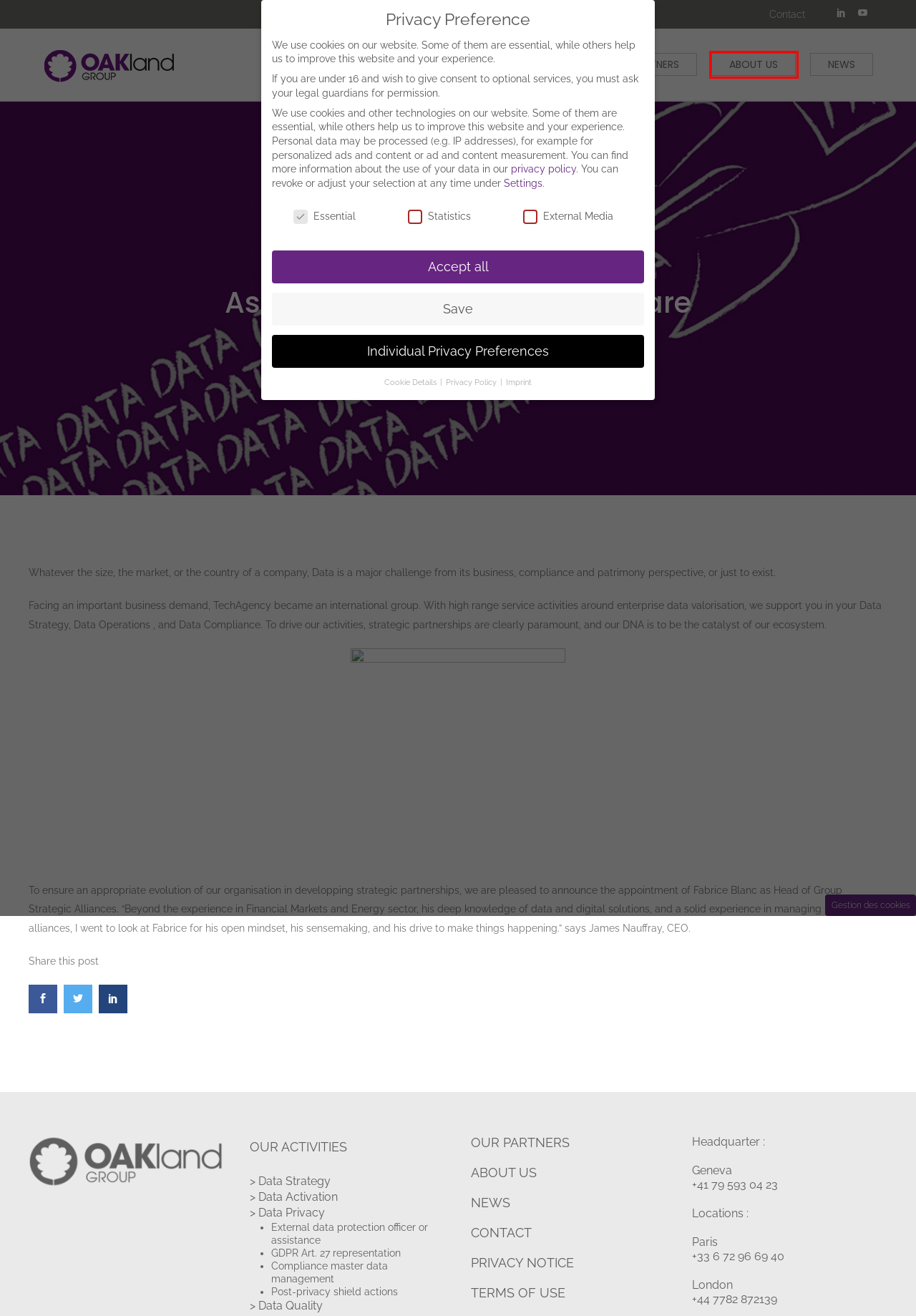Review the screenshot of a webpage that includes a red bounding box. Choose the webpage description that best matches the new webpage displayed after clicking the element within the bounding box. Here are the candidates:
A. Contact - Oakland Group
B. Compliance Master Data Management (CMDM)
C. OAKland Group - Asset Your Business Data
D. Data Quality - Oakland Group
E. External DPO & DPO Assistance
F. Privacy Shield
G. About data - OAKland Group
H. Data Strategy - Oakland Group

G